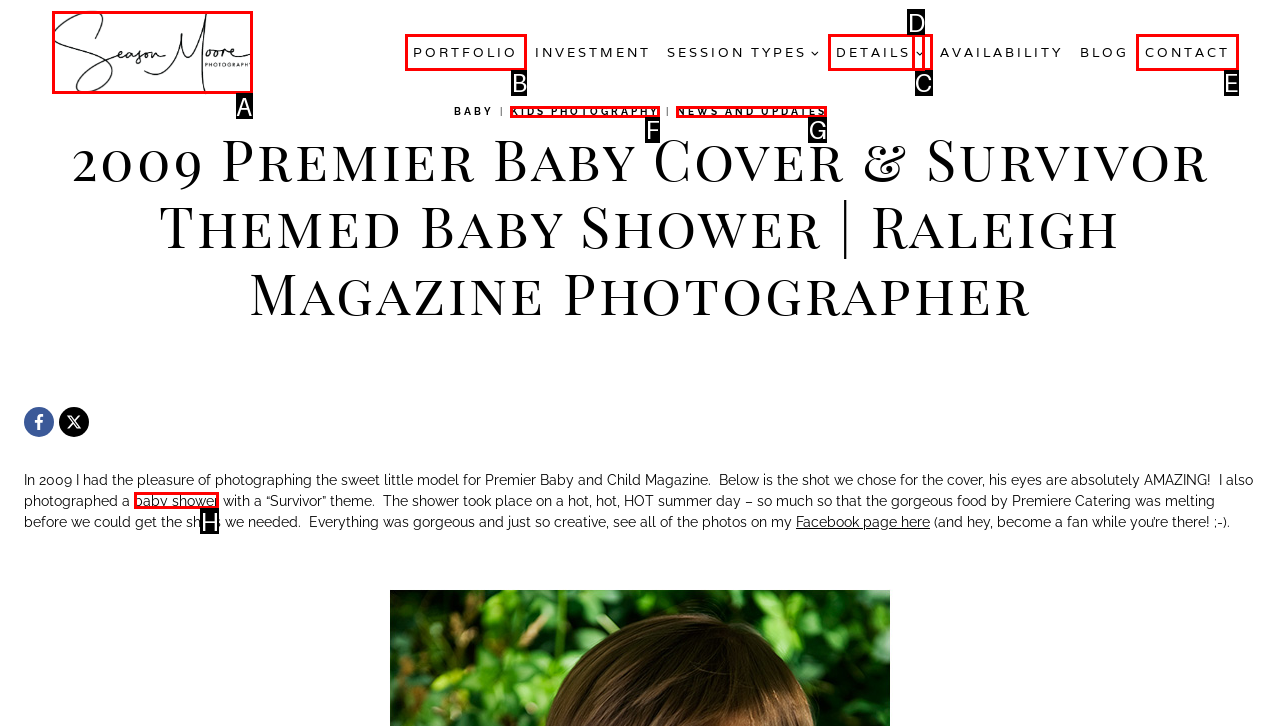Select the HTML element that should be clicked to accomplish the task: View the 'baby shower' link Reply with the corresponding letter of the option.

H